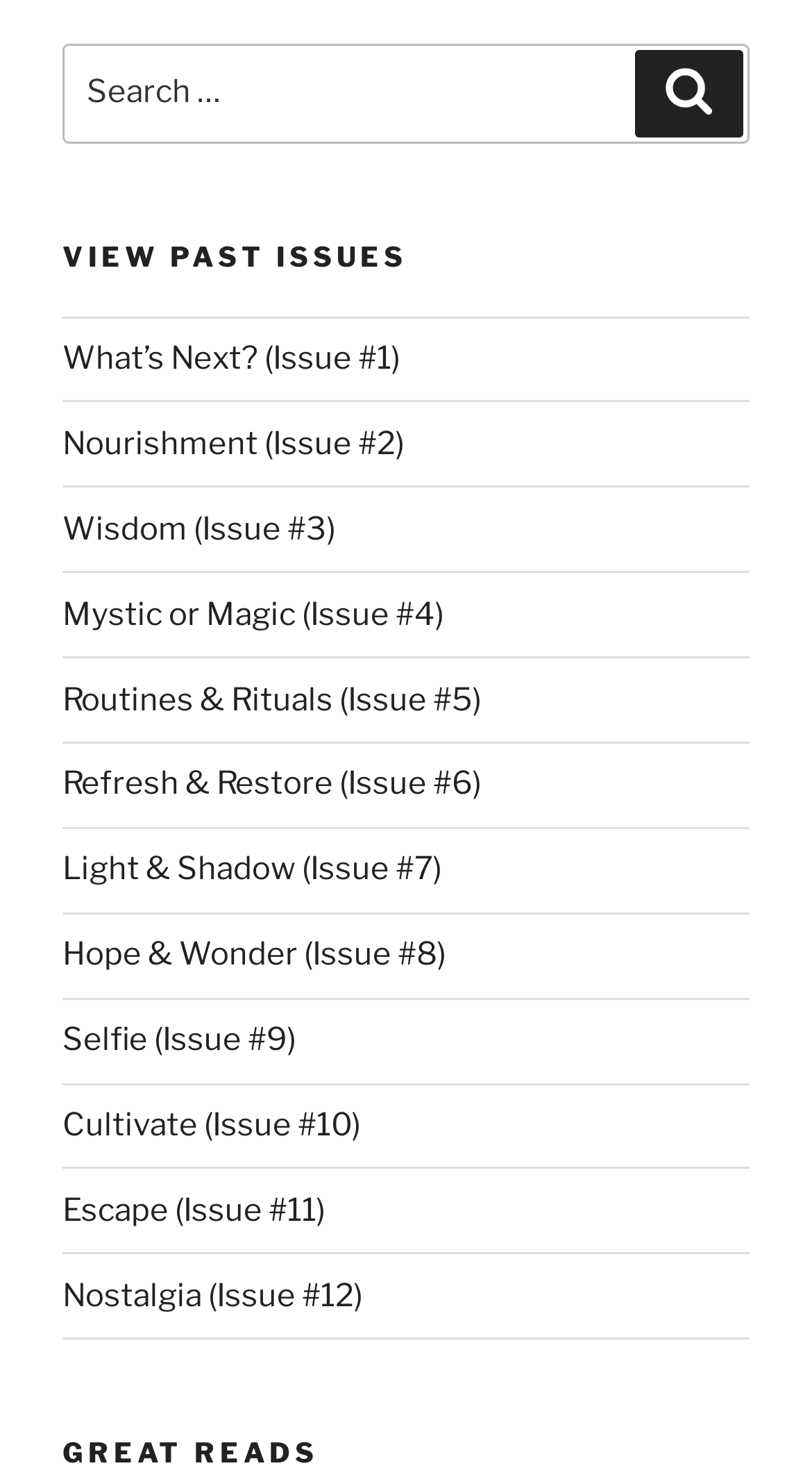Identify the bounding box coordinates of the clickable region required to complete the instruction: "Click on 'Linkedin'". The coordinates should be given as four float numbers within the range of 0 and 1, i.e., [left, top, right, bottom].

None